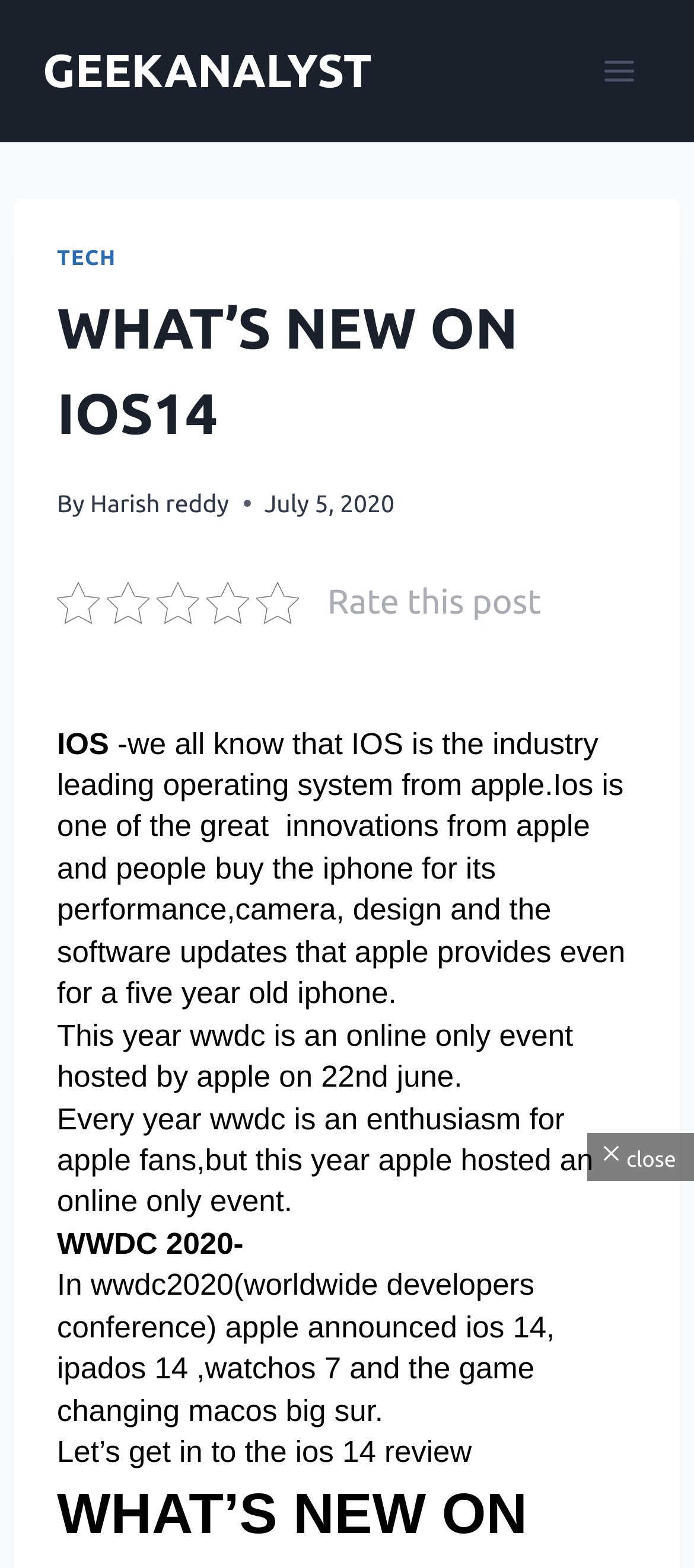Predict the bounding box of the UI element based on the description: "Careers/Vacancies". The coordinates should be four float numbers between 0 and 1, formatted as [left, top, right, bottom].

None